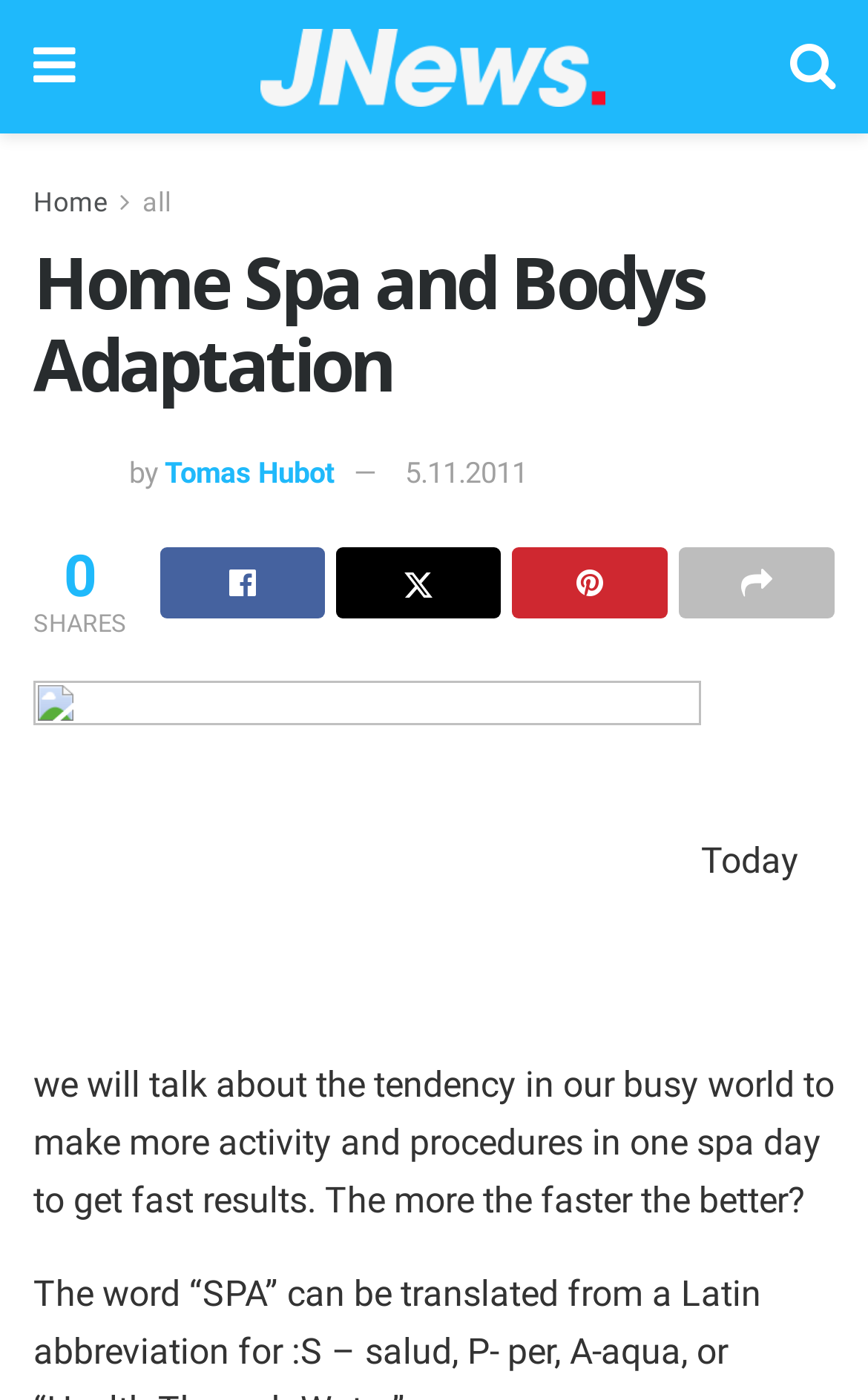What is the date of the article?
Refer to the image and provide a concise answer in one word or phrase.

5.11.2011